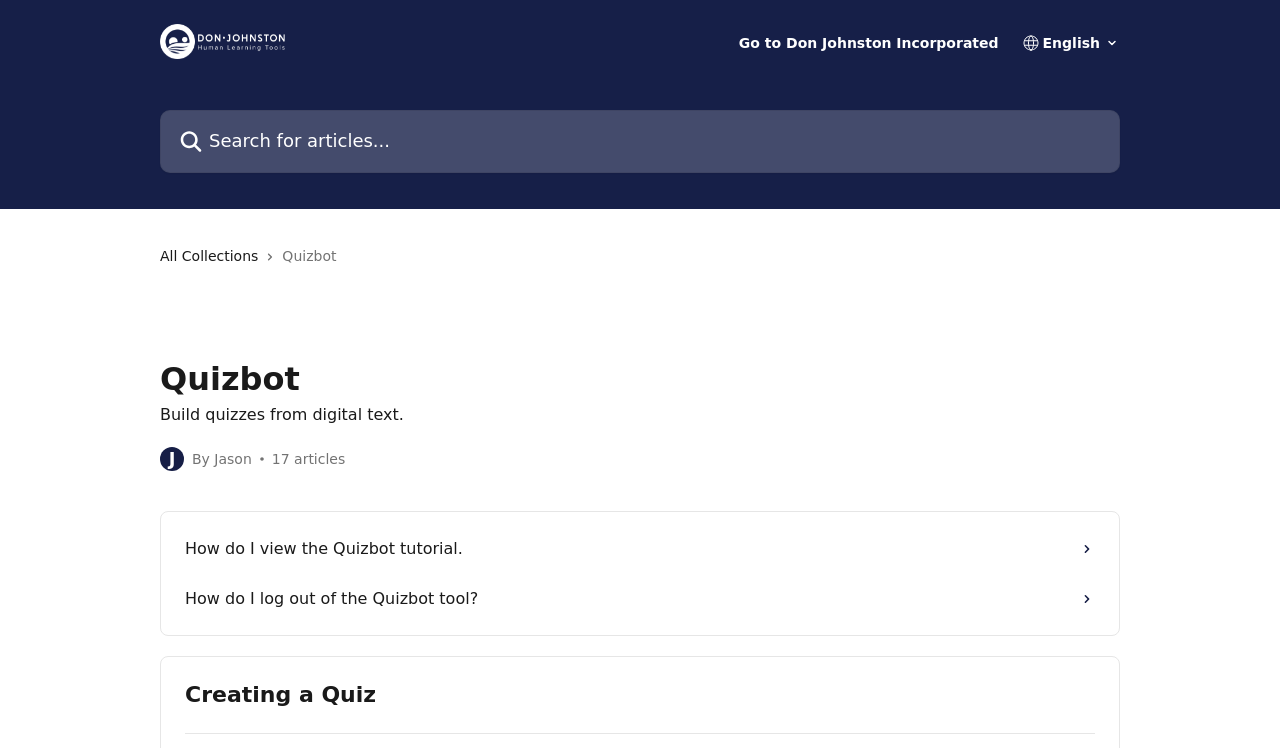Find the bounding box coordinates of the area to click in order to follow the instruction: "Create a Quiz".

[0.145, 0.911, 0.855, 0.947]